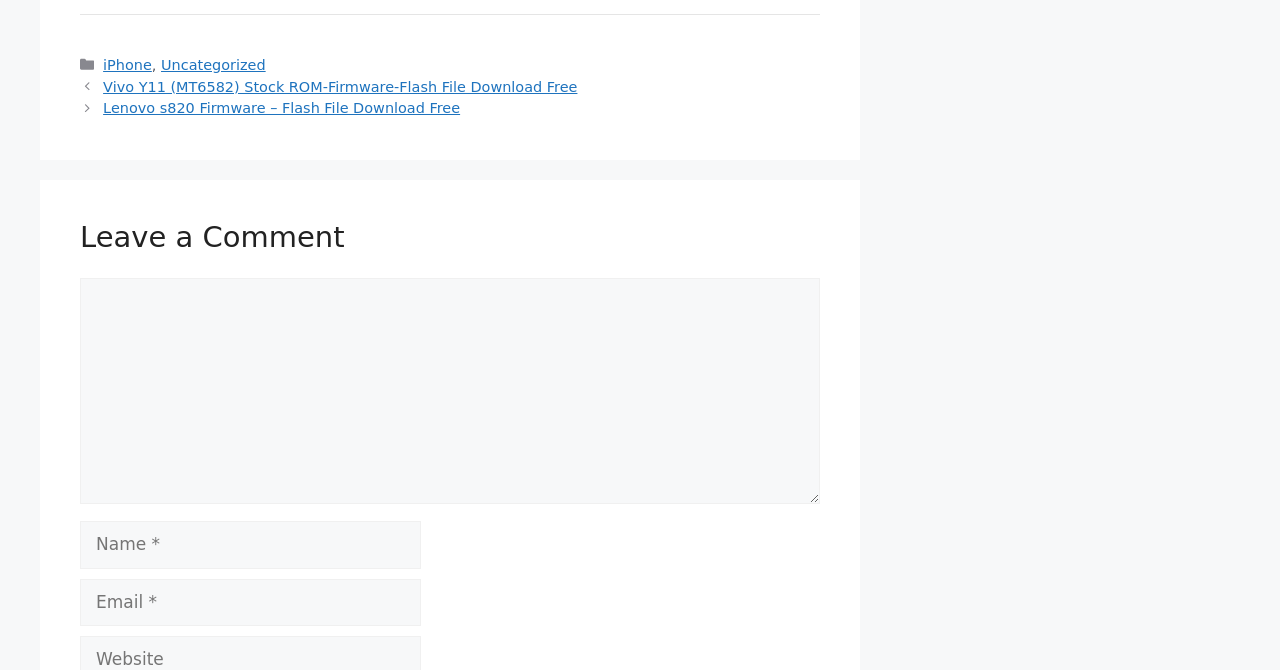Use the information in the screenshot to answer the question comprehensively: What is the label of the first textbox?

I looked at the textbox elements and found that the first one has a label 'Comment'. This label is indicated by the StaticText element with the text 'Comment'.